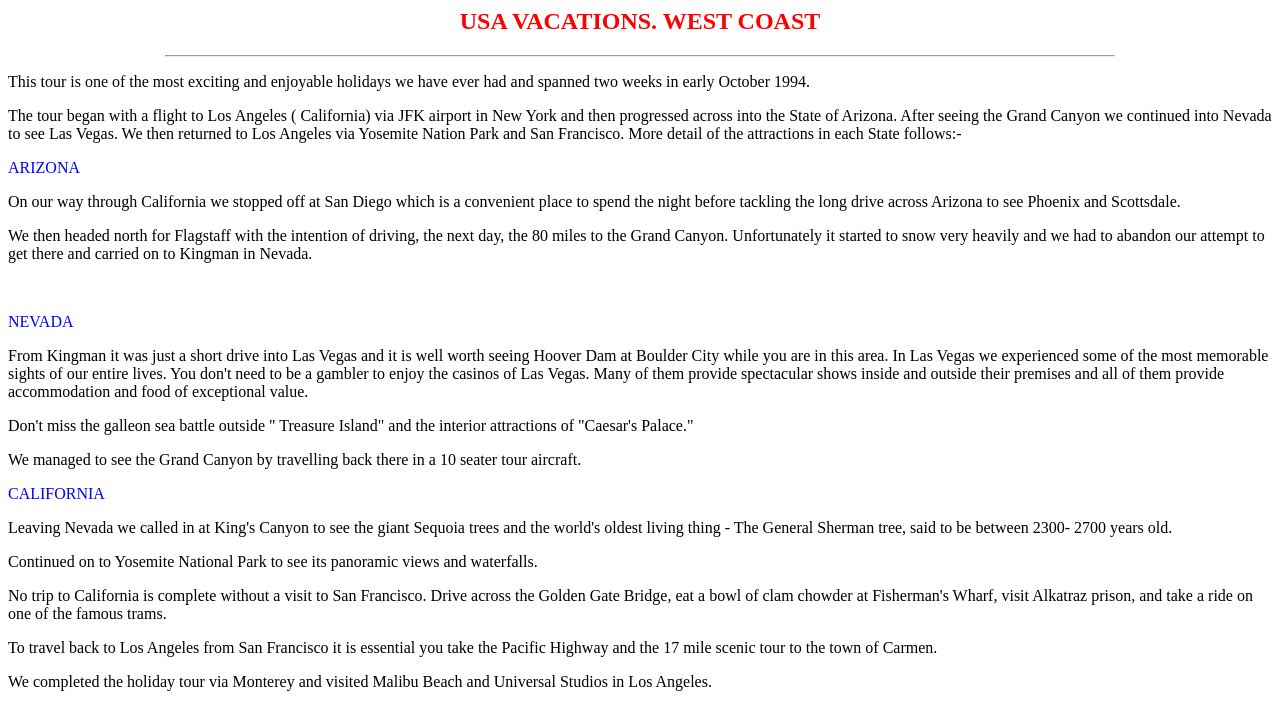Summarize the webpage with intricate details.

The webpage is Tony Jackson's homepage, which appears to be a personal travel blog or journal. At the top, there is a heading that reads "USA VACATIONS. WEST COAST" in a prominent position. Below the heading, there is a horizontal separator line that spans most of the width of the page.

The main content of the page is a series of paragraphs describing a two-week vacation to the West Coast of the United States in October 1994. The text is divided into sections, each focusing on a specific state visited during the trip: Arizona, Nevada, and California.

The first section describes the initial part of the trip, including a flight to Los Angeles and a drive to Arizona. The text is followed by a subheading "ARIZONA" and then continues with descriptions of visiting San Diego, Phoenix, and Scottsdale.

The next section is headed "NEVADA" and describes the experience of visiting Las Vegas, including a mention of the galleon sea battle outside "Treasure Island" and the interior attractions of "Caesar's Palace".

The final section is headed "CALIFORNIA" and describes the visit to Yosemite National Park, the Pacific Highway, and the 17-mile scenic tour to the town of Carmen. The text also mentions visiting Monterey, Malibu Beach, and Universal Studios in Los Angeles.

Throughout the page, the text is arranged in a clear and readable format, with each section and subheading clearly distinguished. There are no images on the page, and the focus is solely on the written description of the vacation.